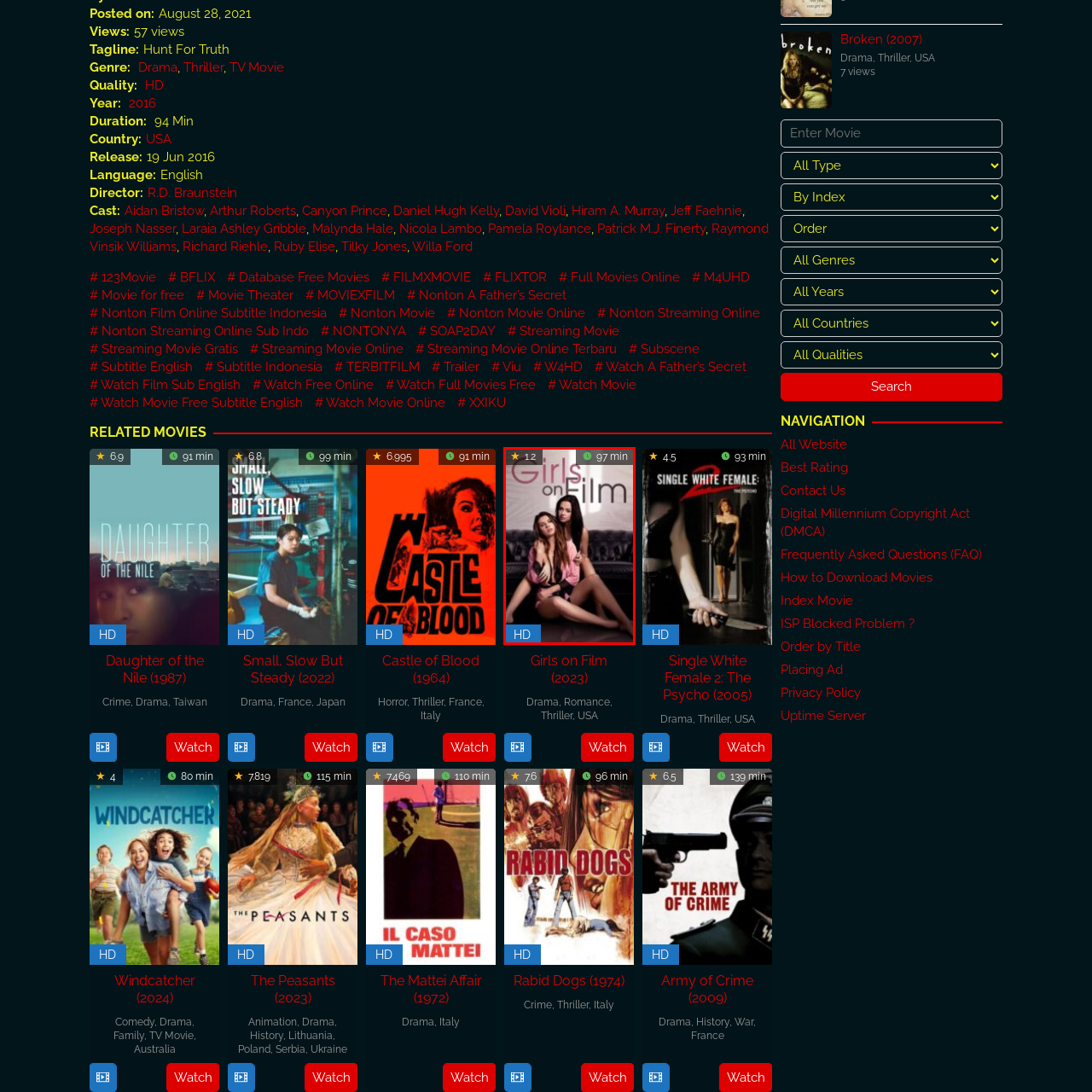Generate an in-depth caption for the image enclosed by the red boundary.

The image features the movie poster for "Girls on Film," showcasing two women posed on a stylish black couch. The women exhibit elegant, alluring expressions, highlighting a vibrant yet sensual atmosphere. The movie title, "Girls on Film," is prominently displayed in bold, eye-catching lettering at the center, with the tagline appearing just beneath it. In the bottom corner, an 'HD' label indicates the high-definition quality of the film, and a star rating of 12 suggests viewer feedback or popularity. The overall composition emphasizes allure and cinematic charm, inviting viewers to learn more about the film's story and characters. The movie has a runtime of 97 minutes, making it a concise yet engaging cinematic experience.